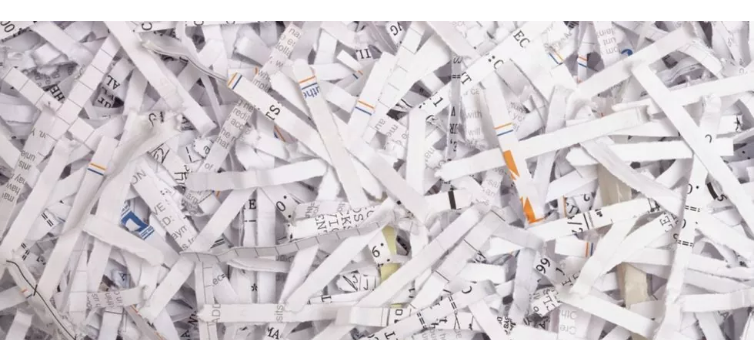Explain the details of the image comprehensively.

The image showcases a dense pile of shredded paper, illustrating the essential service of document destruction. The shredded pieces are a mixture of white paper strips, some of which contain printed text, reflecting various documents that have been securely processed. This visual emphasizes the importance of protecting sensitive information through professional paper shredding services, such as those offered by American Document Shredding. The image is a vivid representation of the aftermath of a thorough shredding process, underscoring the commitment to confidentiality and security in document disposal.